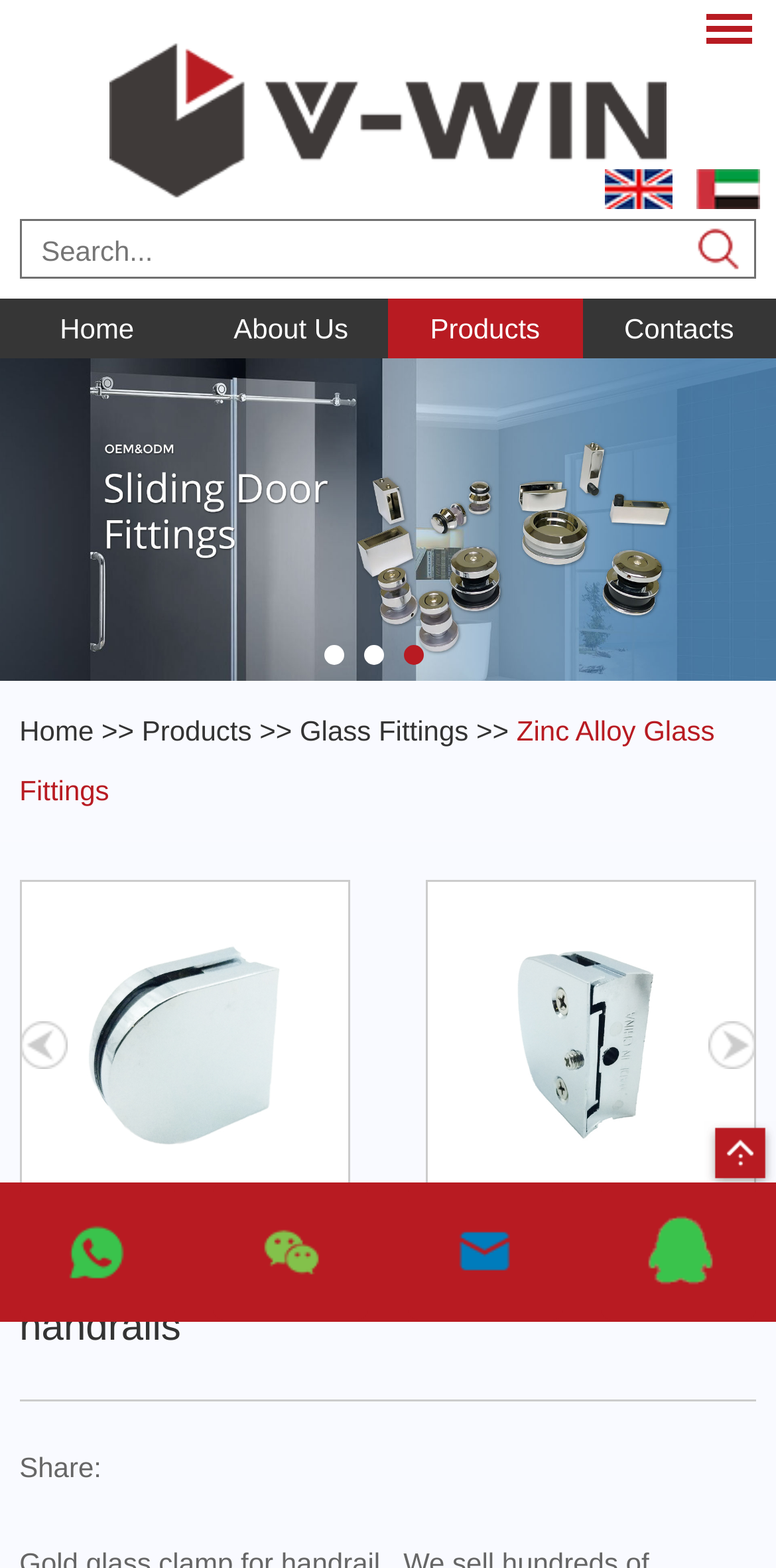Please specify the bounding box coordinates of the area that should be clicked to accomplish the following instruction: "View glass fittings". The coordinates should consist of four float numbers between 0 and 1, i.e., [left, top, right, bottom].

[0.0, 0.319, 1.0, 0.34]